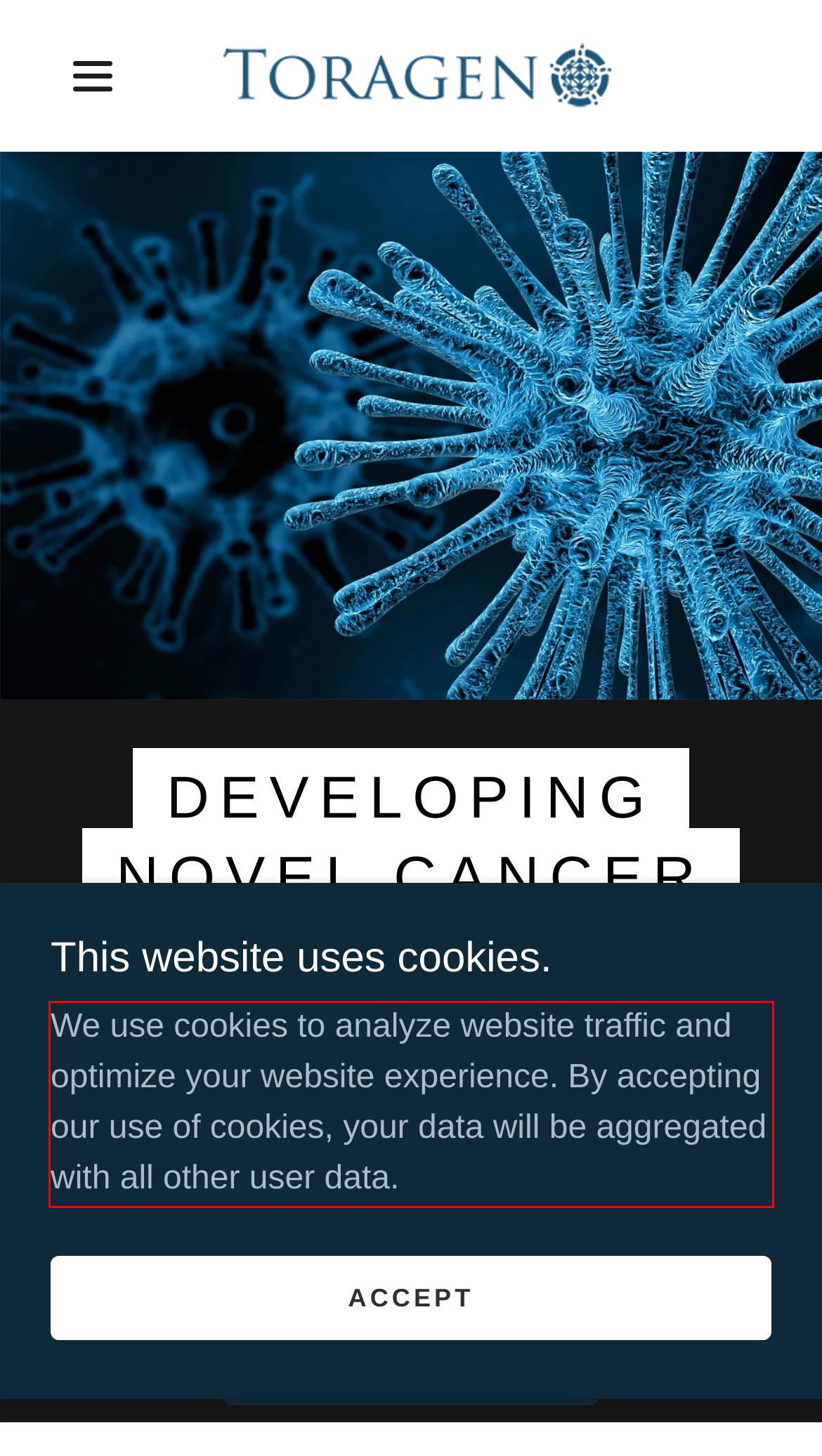You are given a screenshot with a red rectangle. Identify and extract the text within this red bounding box using OCR.

We use cookies to analyze website traffic and optimize your website experience. By accepting our use of cookies, your data will be aggregated with all other user data.